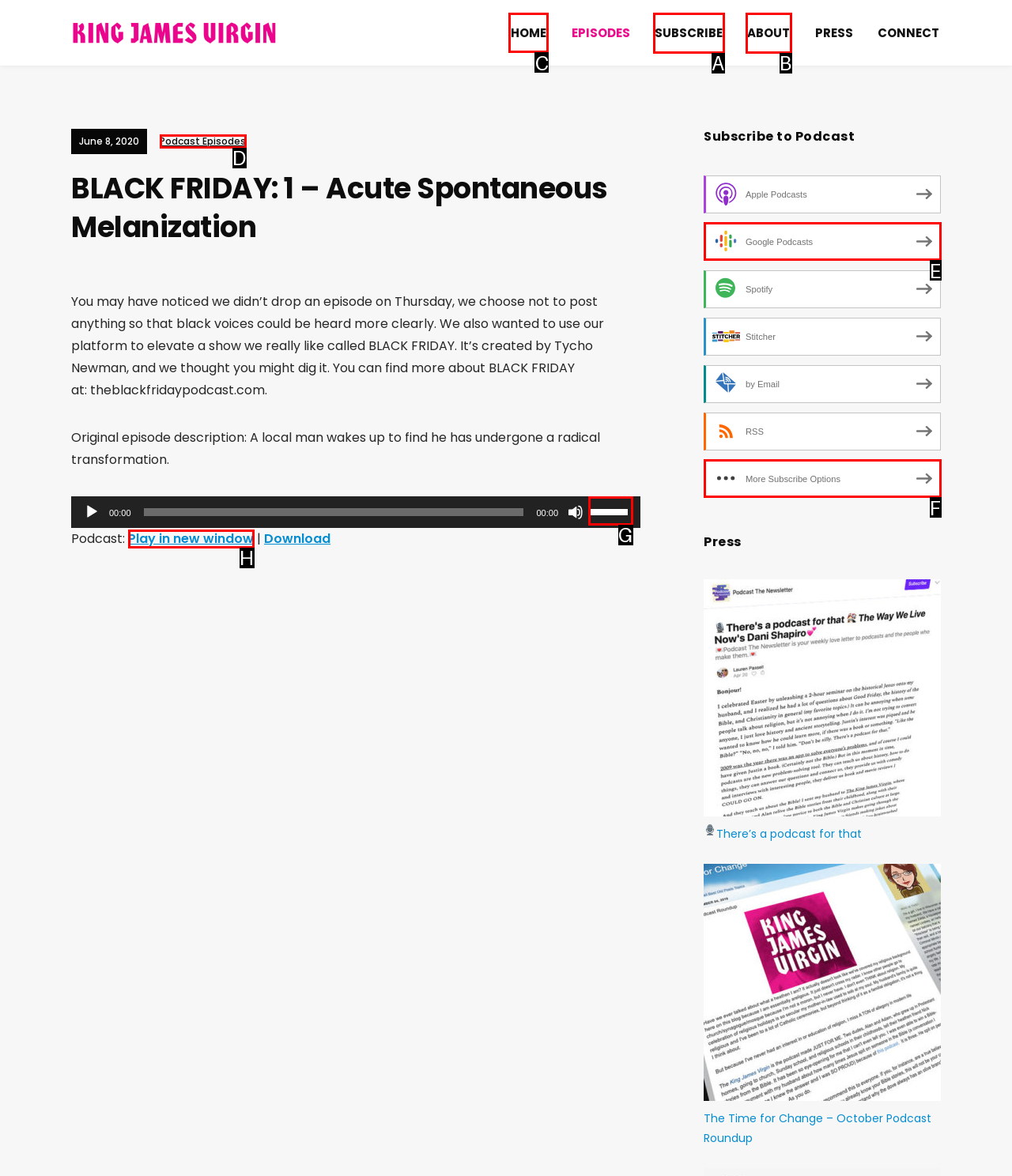Determine which HTML element I should select to execute the task: Go to the HOME page
Reply with the corresponding option's letter from the given choices directly.

C